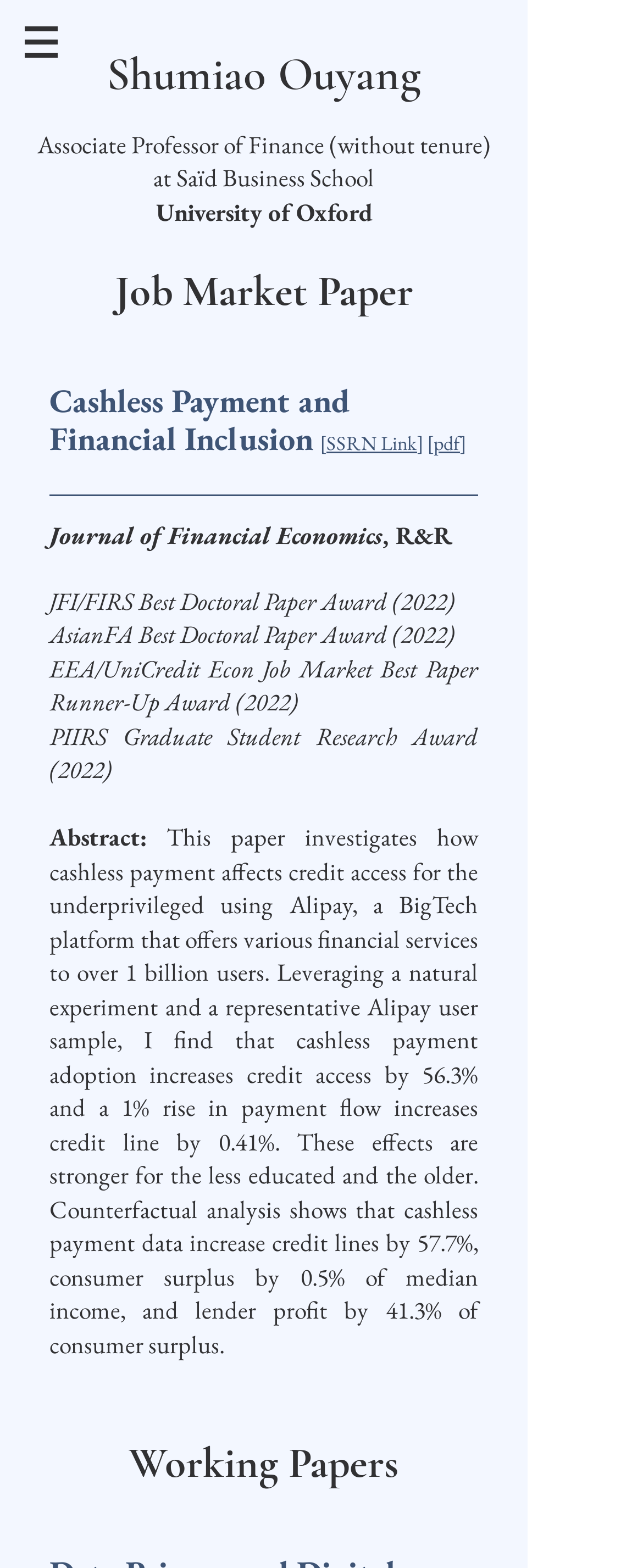What is the title of the job market paper?
Look at the image and respond with a one-word or short phrase answer.

Cashless Payment and Financial Inclusion